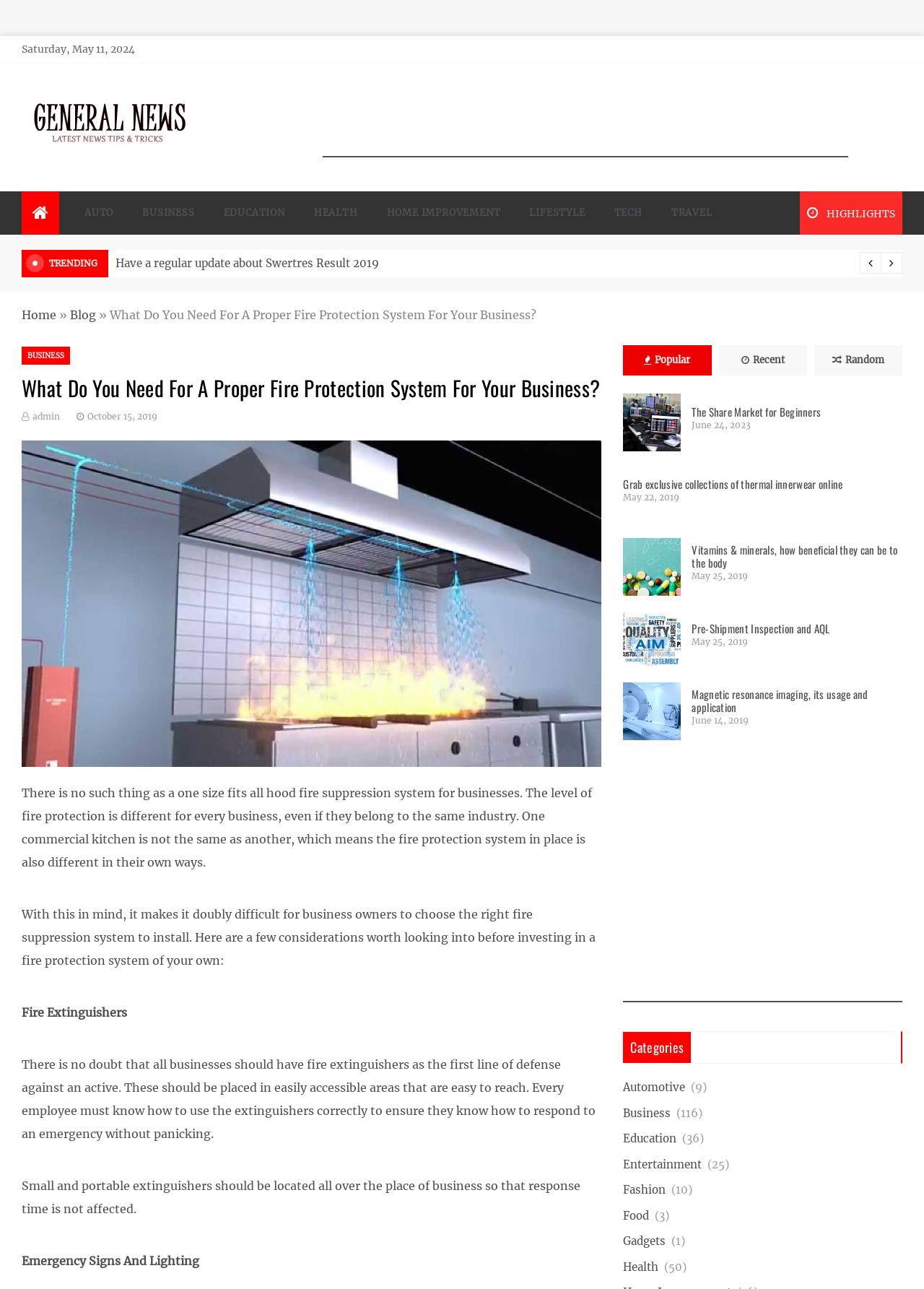Please identify the bounding box coordinates of the area that needs to be clicked to follow this instruction: "Click on the 'Share Market India' link".

[0.674, 0.305, 0.737, 0.35]